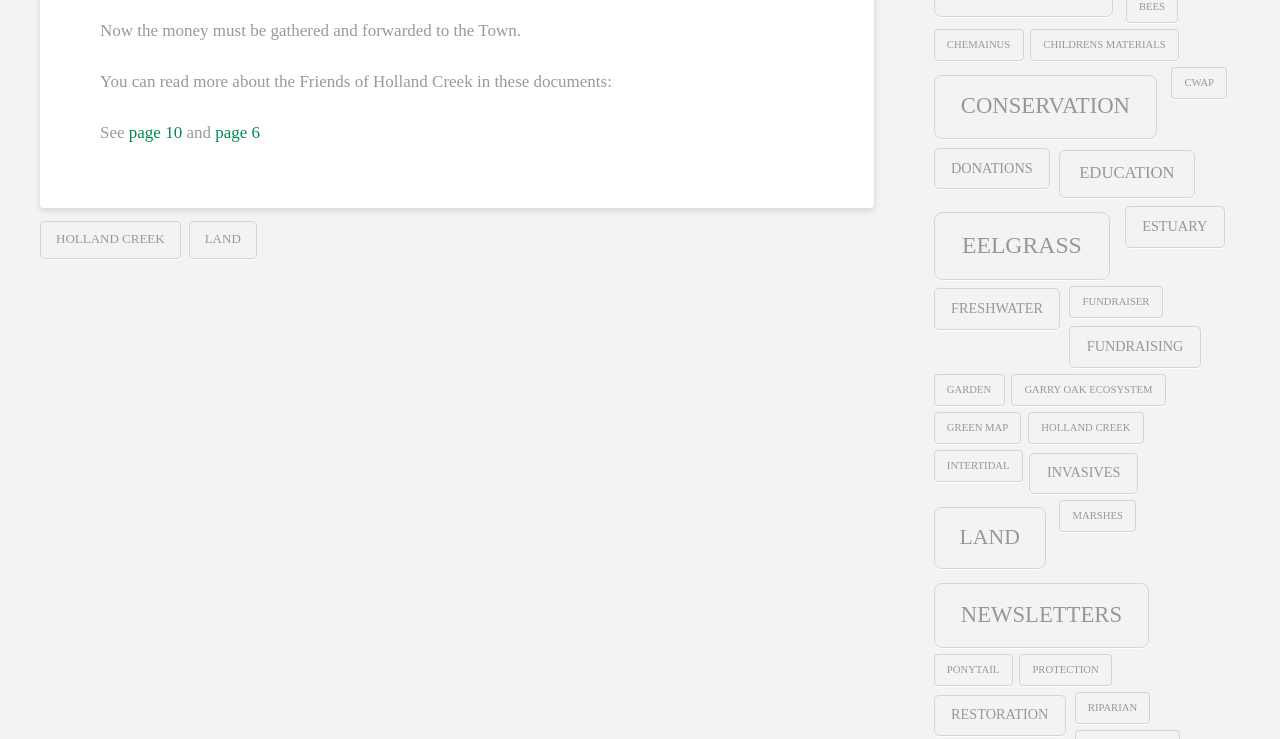Please find the bounding box coordinates of the element that you should click to achieve the following instruction: "Visit the Holland Creek page". The coordinates should be presented as four float numbers between 0 and 1: [left, top, right, bottom].

[0.031, 0.299, 0.141, 0.351]